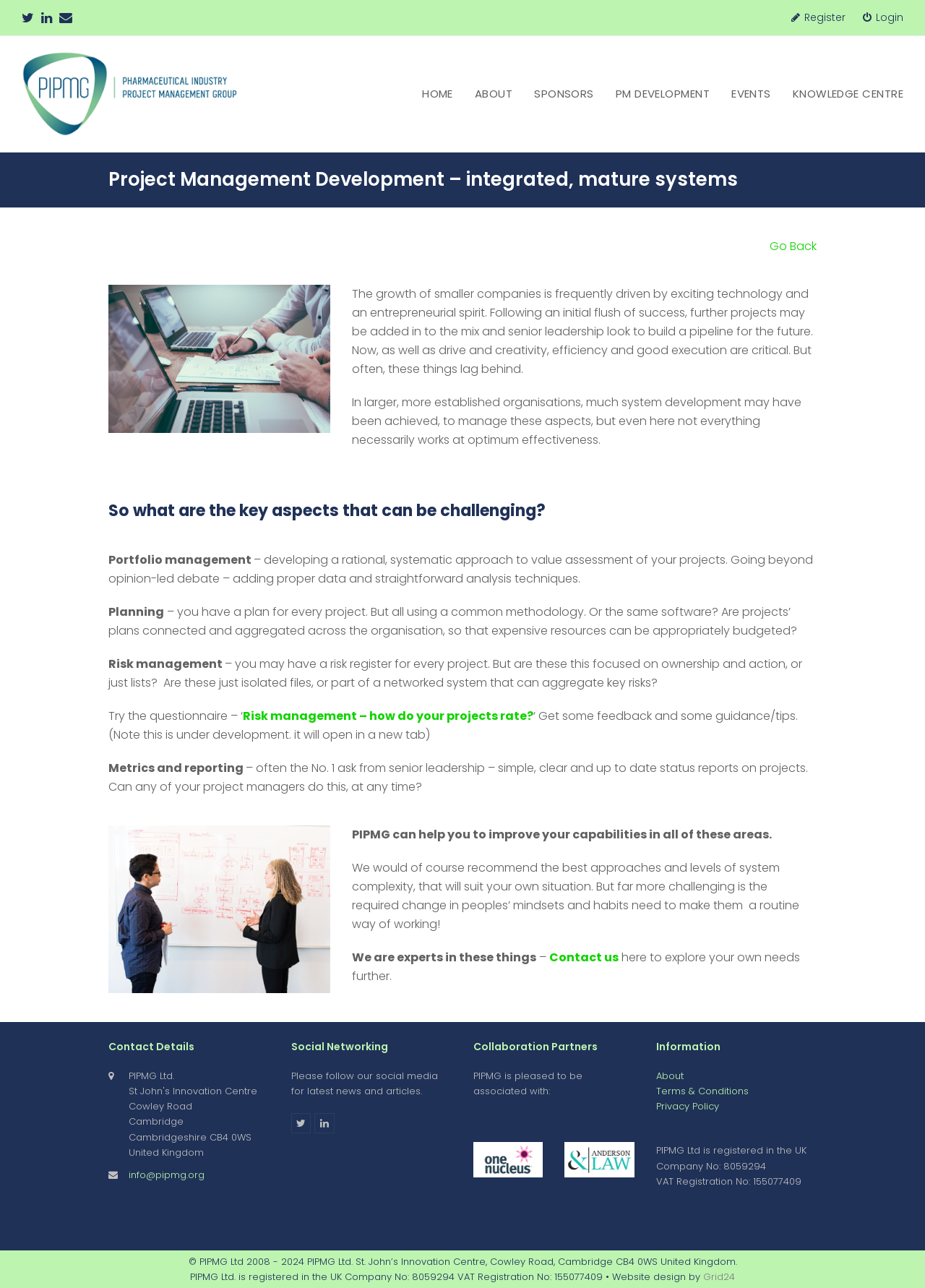Identify the bounding box coordinates for the UI element described by the following text: "Go Back". Provide the coordinates as four float numbers between 0 and 1, in the format [left, top, right, bottom].

[0.832, 0.185, 0.883, 0.198]